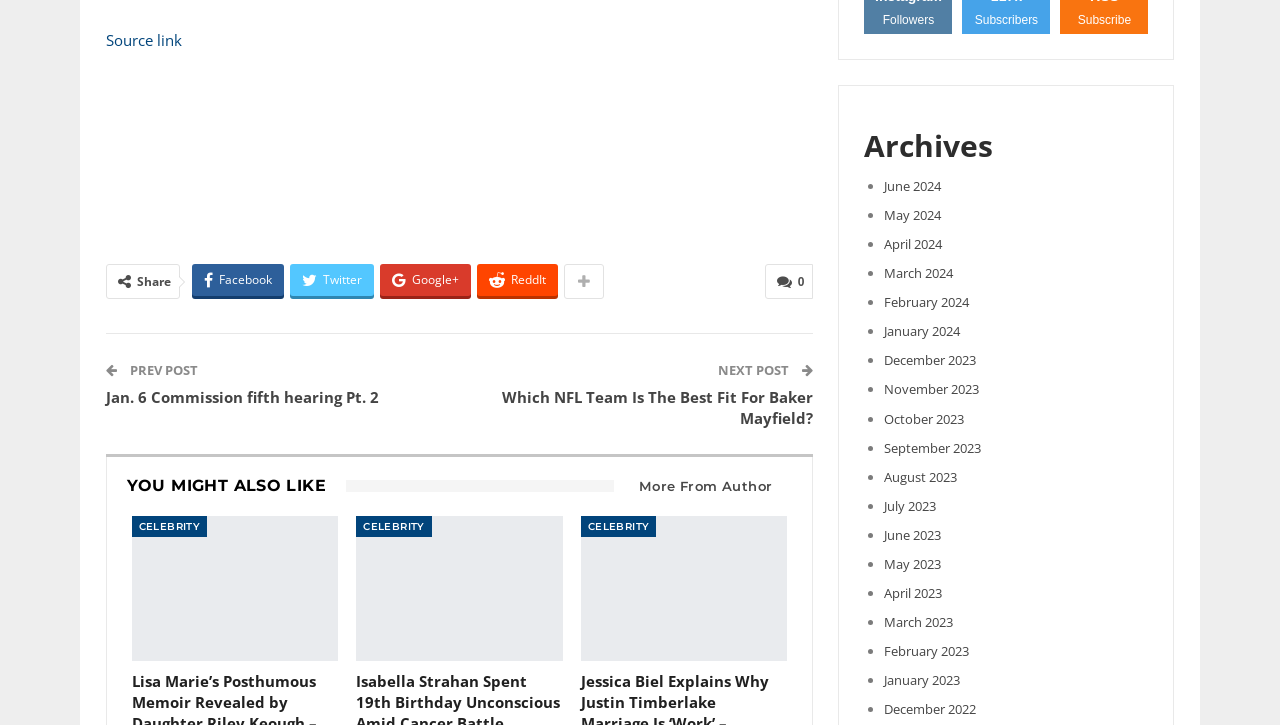What is the topic of the post 'Jan. 6 Commission fifth hearing Pt. 2'?
Refer to the image and respond with a one-word or short-phrase answer.

Politics